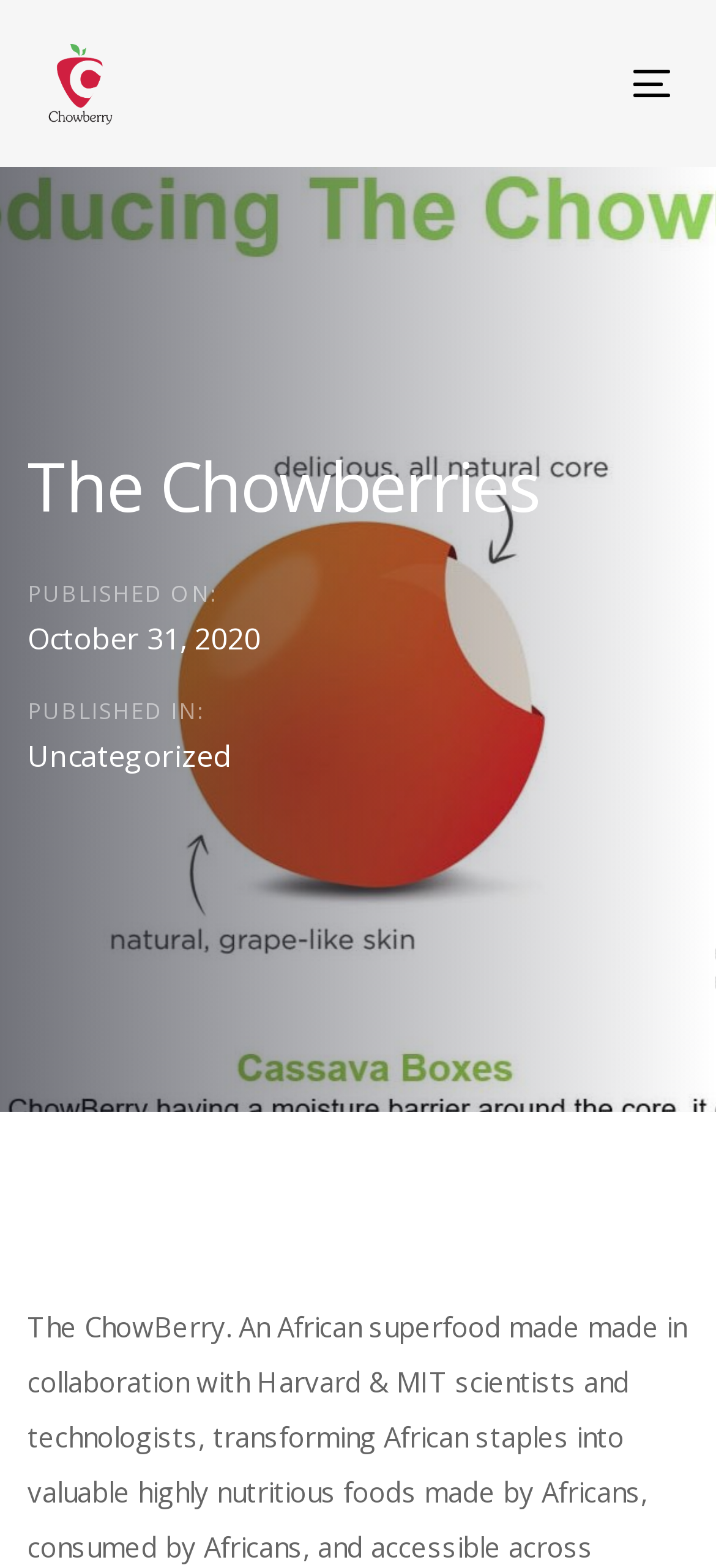Produce a meticulous description of the webpage.

The webpage is titled "The Chowberries – Chowberry" and features a prominent link with the same text "Chowberry" at the top left corner, accompanied by a small image with the same name. 

To the right of the link, there is a button labeled "Toggle navigation". Below the top section, there is a large figure that spans the entire width of the page, taking up most of the vertical space. 

Above the figure, there is a header section that contains the title "The Chowberries" in a large font. Below the title, there is a section with two lines of text: "PUBLISHED ON: October 31, 2020" and "PUBLISHED IN: Uncategorized". The dates and categories are presented as links.